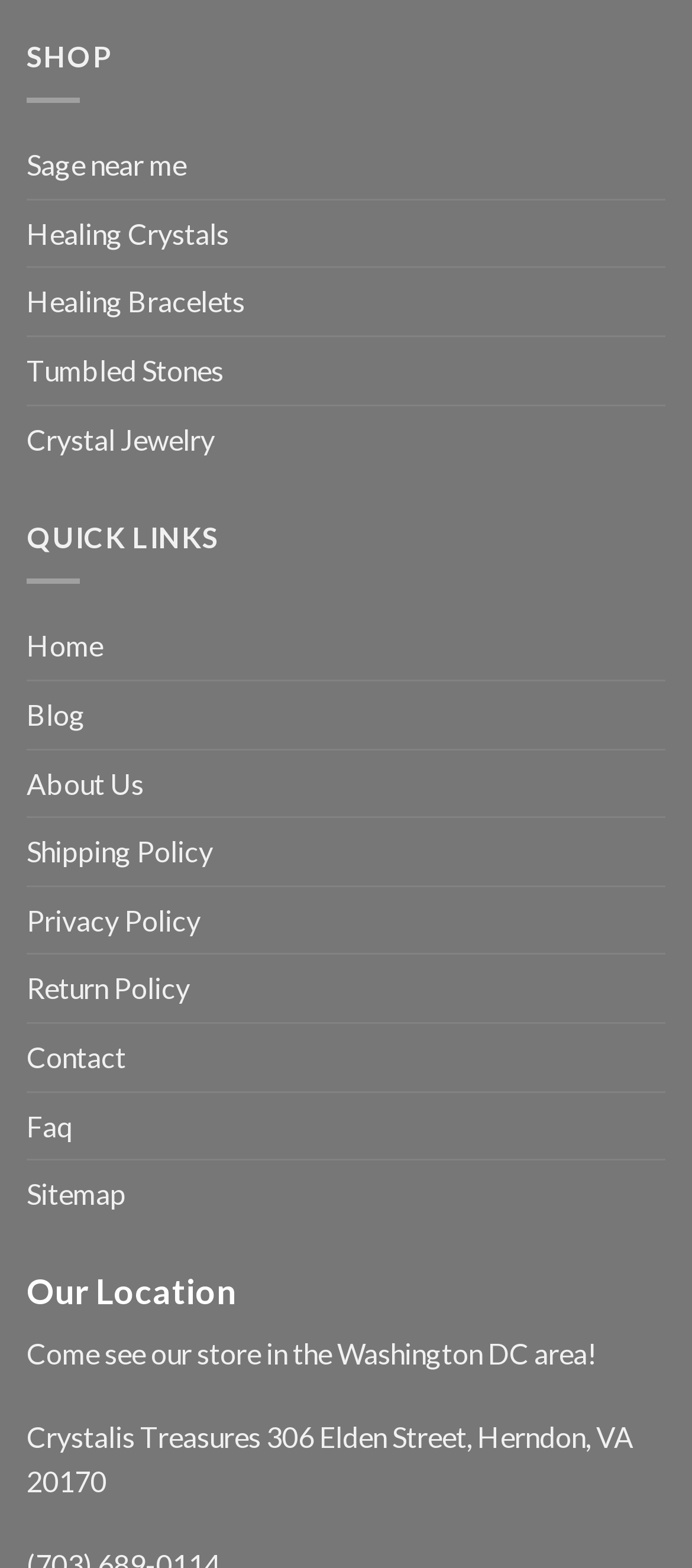Using the information in the image, give a comprehensive answer to the question: 
What is the name of the store?

The name of the store can be found in the 'Our Location' section, where the address 'Crystalis Treasures 306 Elden Street, Herndon, VA 20170' is mentioned.